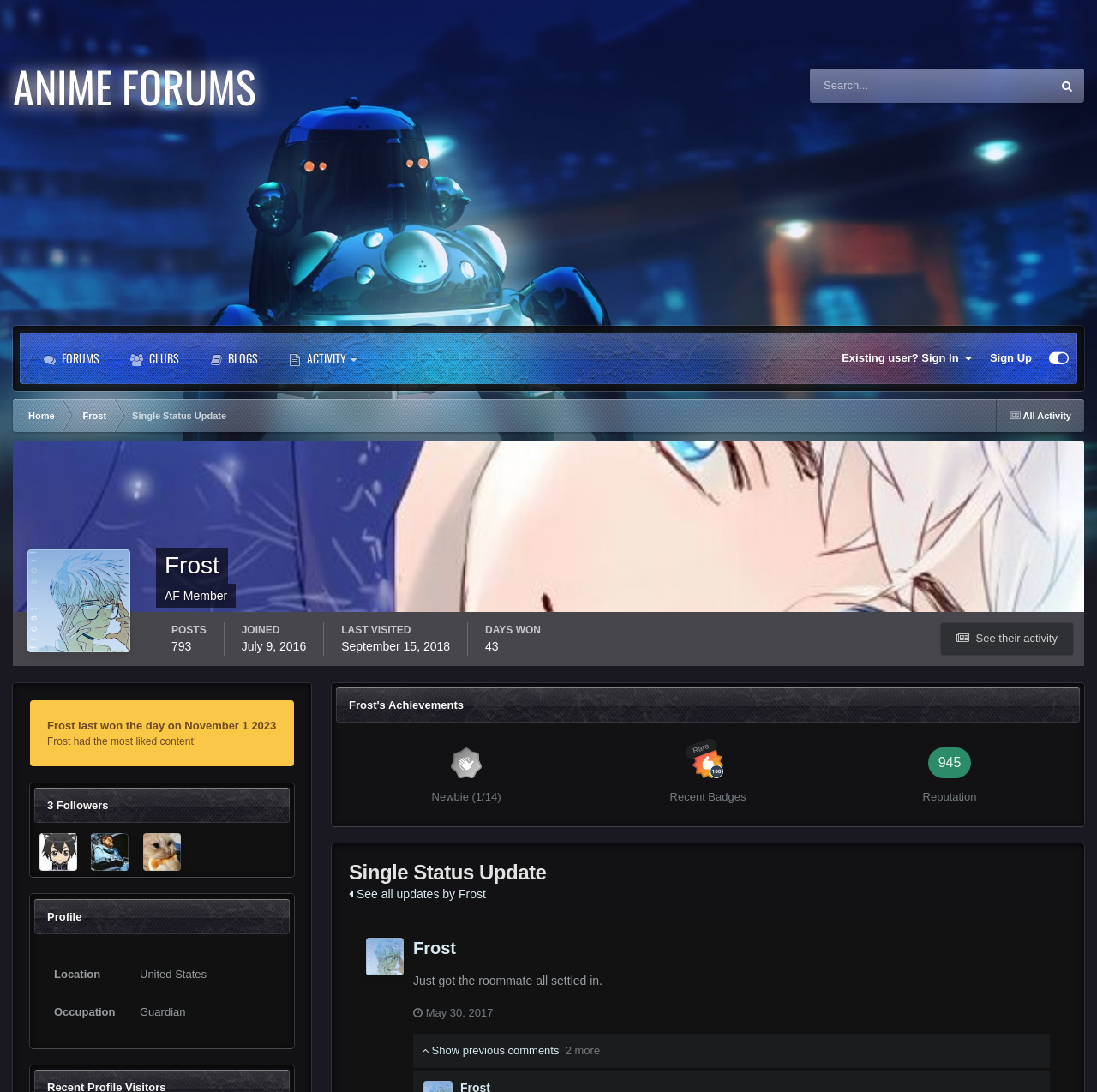Based on the element description, predict the bounding box coordinates (top-left x, top-left y, bottom-right x, bottom-right y) for the UI element in the screenshot: growing vegetables

None